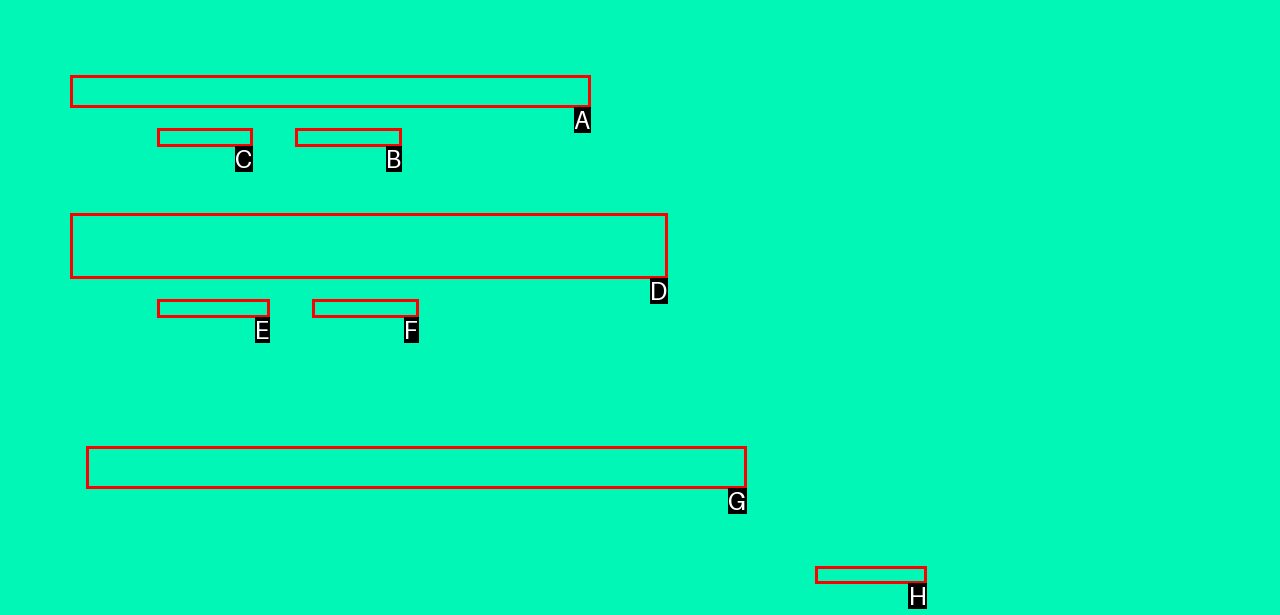To complete the task: Read the post published on 'JULY 31, 2023', which option should I click? Answer with the appropriate letter from the provided choices.

C